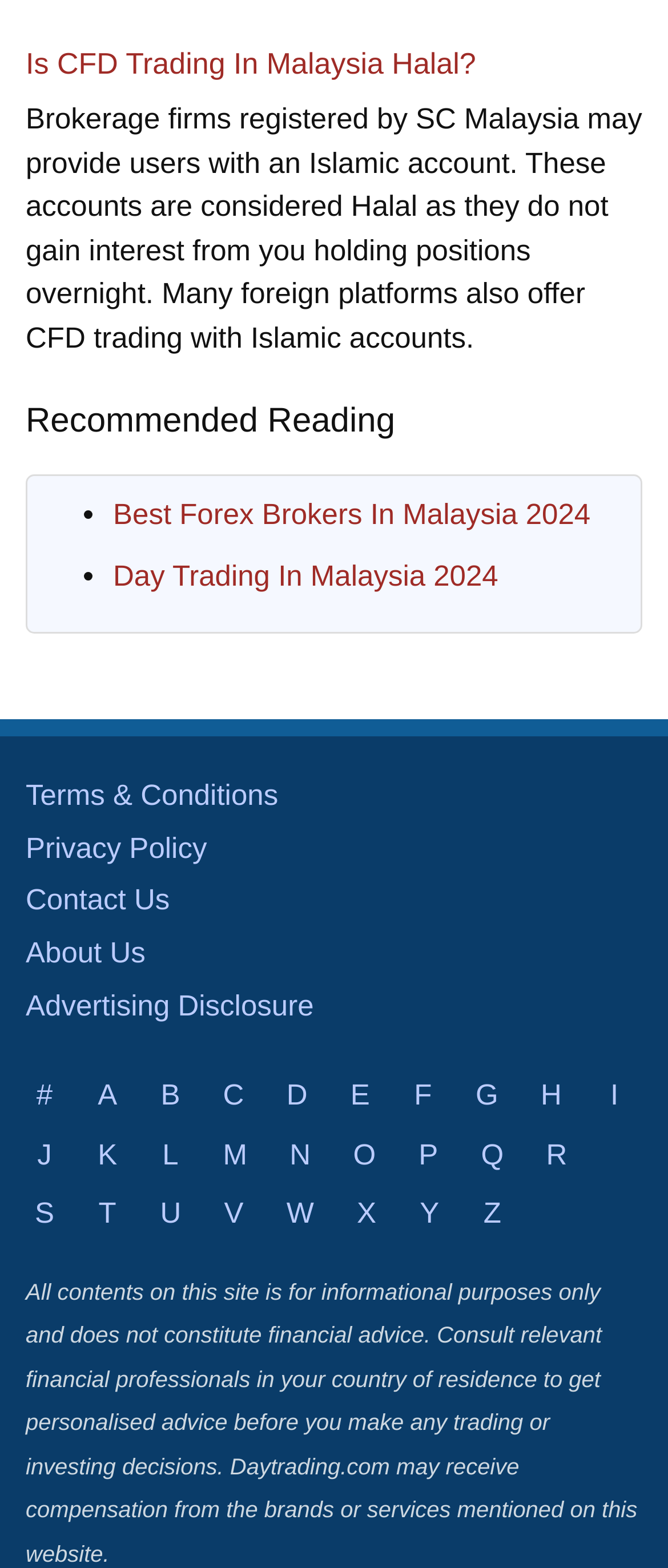What should users do before making trading or investing decisions?
Please give a detailed answer to the question using the information shown in the image.

According to the StaticText element with ID 197, users should consult relevant financial professionals in their country of residence to get personalized advice before making any trading or investing decisions.